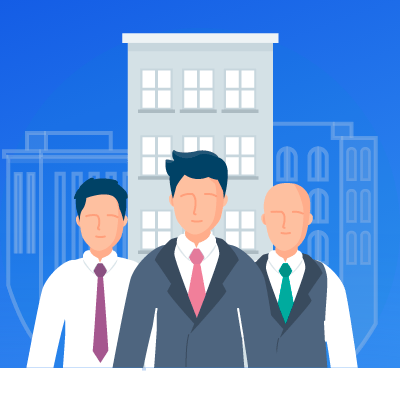What type of environment is depicted in the background of the image?
Kindly give a detailed and elaborate answer to the question.

I examined the description of the image and found that the background emphasizes an urban environment, which suggests that the scene is set in a city or metropolitan area.